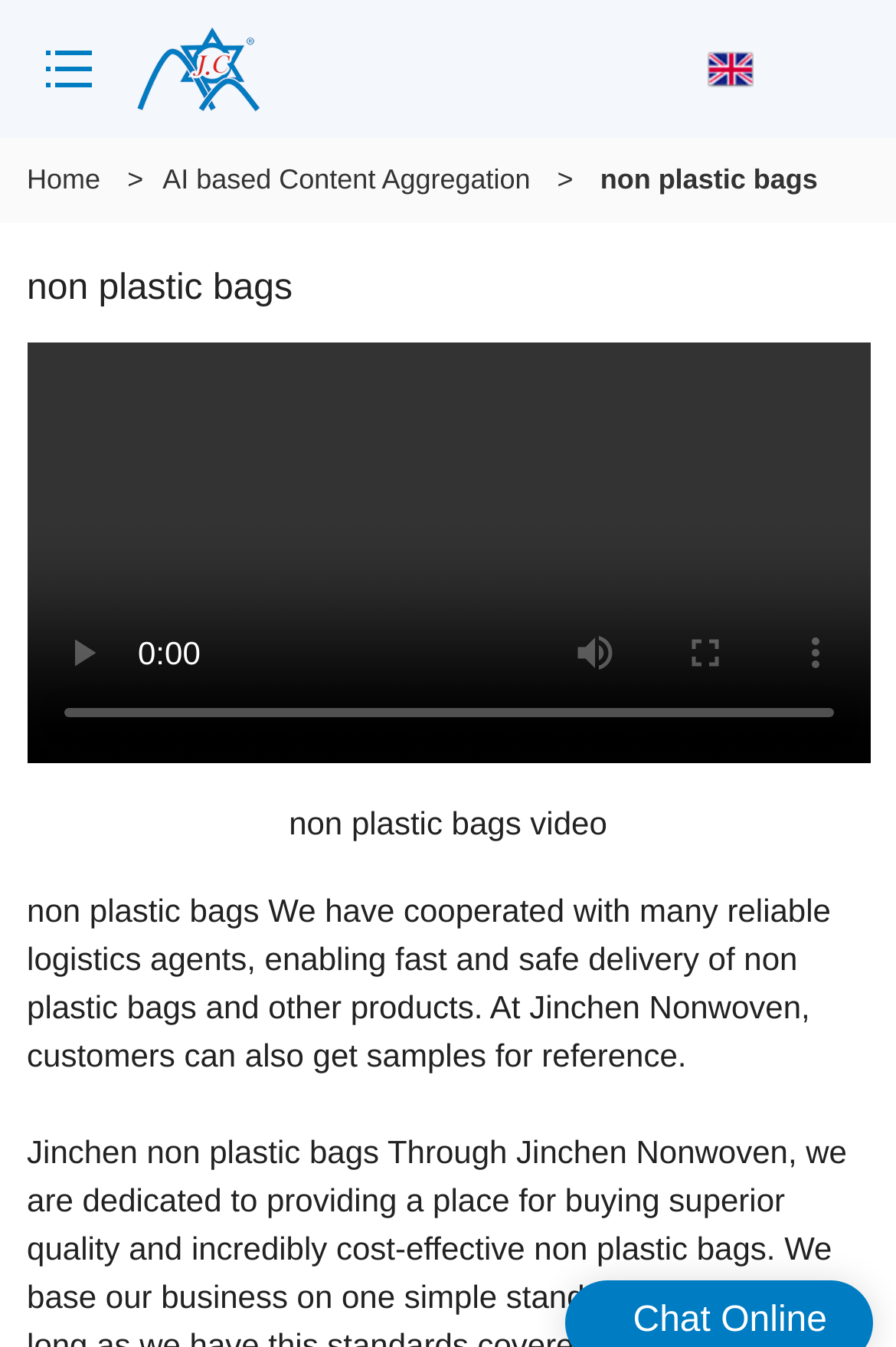What is the company name?
Using the image, give a concise answer in the form of a single word or short phrase.

Jinchen Nonwoven